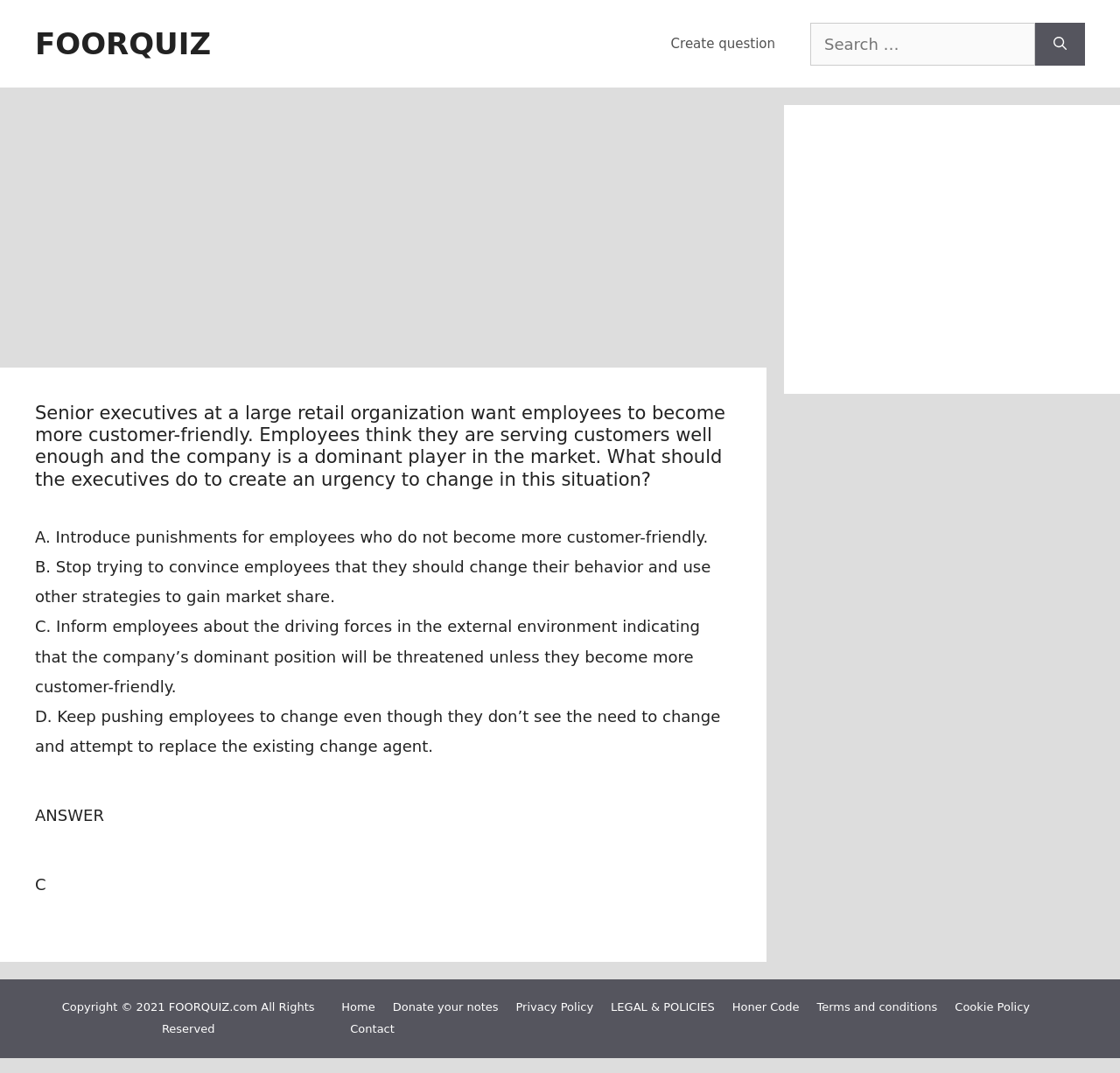Extract the bounding box of the UI element described as: "Privacy Policy".

[0.461, 0.932, 0.53, 0.945]